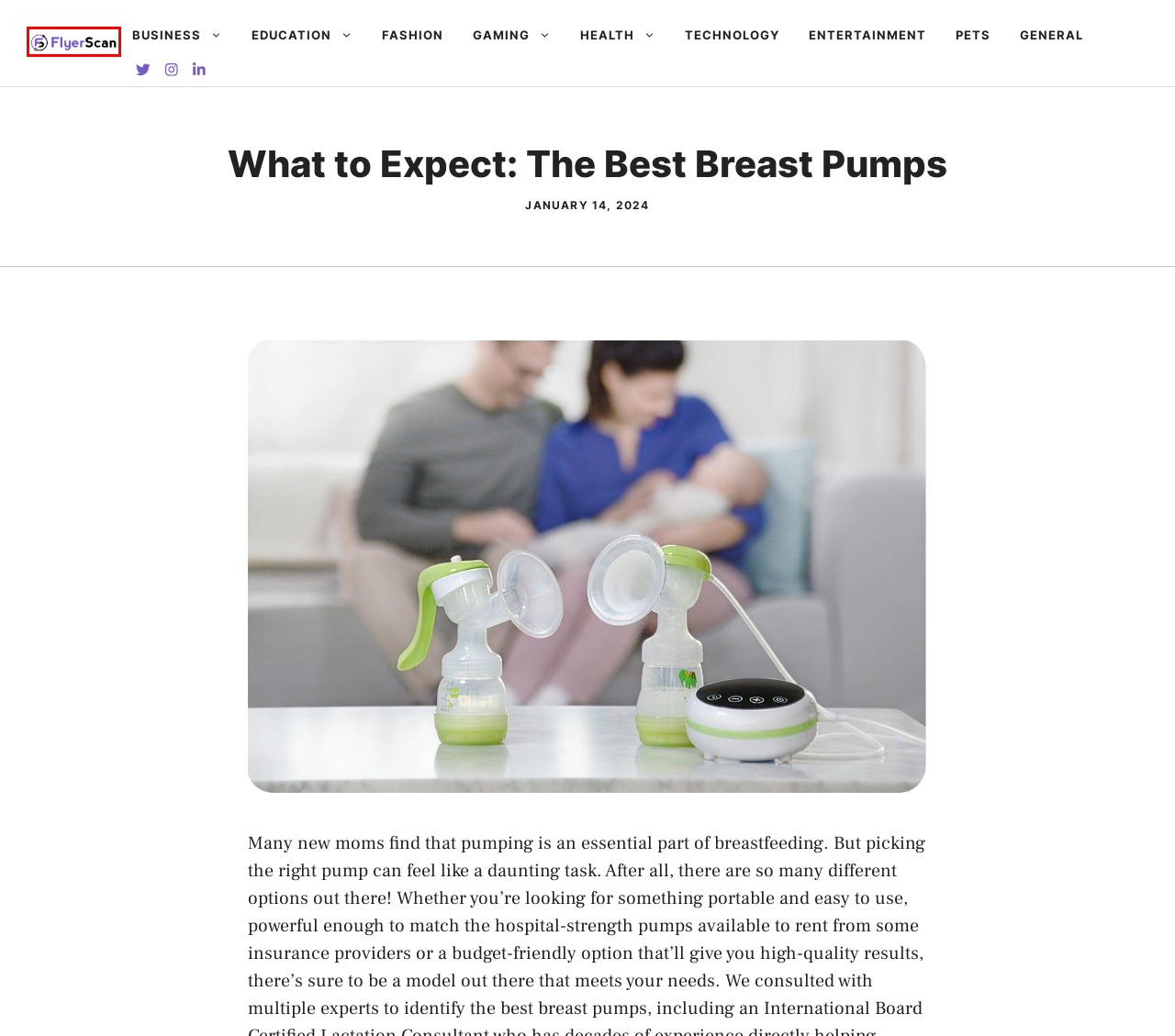A screenshot of a webpage is given, featuring a red bounding box around a UI element. Please choose the webpage description that best aligns with the new webpage after clicking the element in the bounding box. These are the descriptions:
A. Health - Flyer Scan
B. Flyer Scan
C. Education - Flyer Scan
D. General - Flyer Scan
E. Fashion - Flyer Scan
F. Entertainment - Flyer Scan
G. Gaming - Flyer Scan
H. Technology - Flyer Scan

B